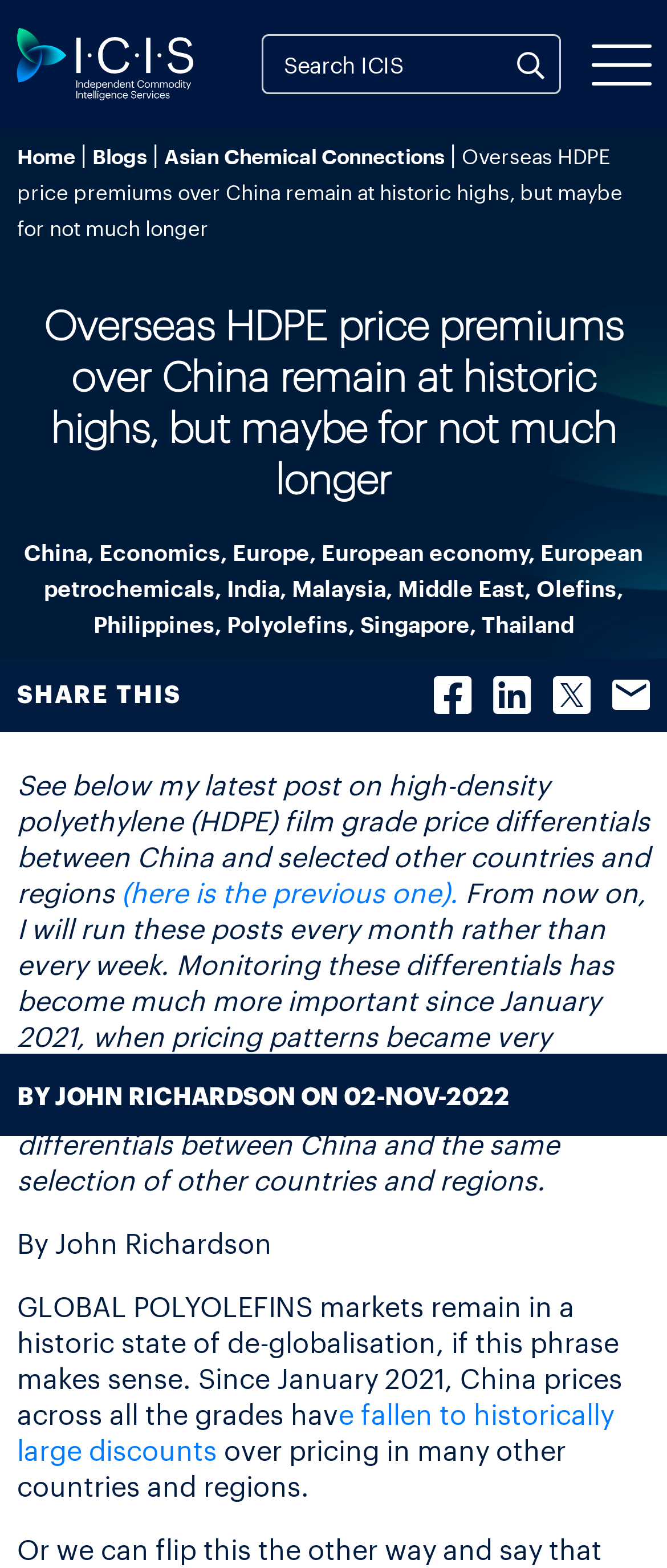Please identify the bounding box coordinates of the element that needs to be clicked to execute the following command: "Go to Home". Provide the bounding box using four float numbers between 0 and 1, formatted as [left, top, right, bottom].

[0.026, 0.089, 0.113, 0.108]